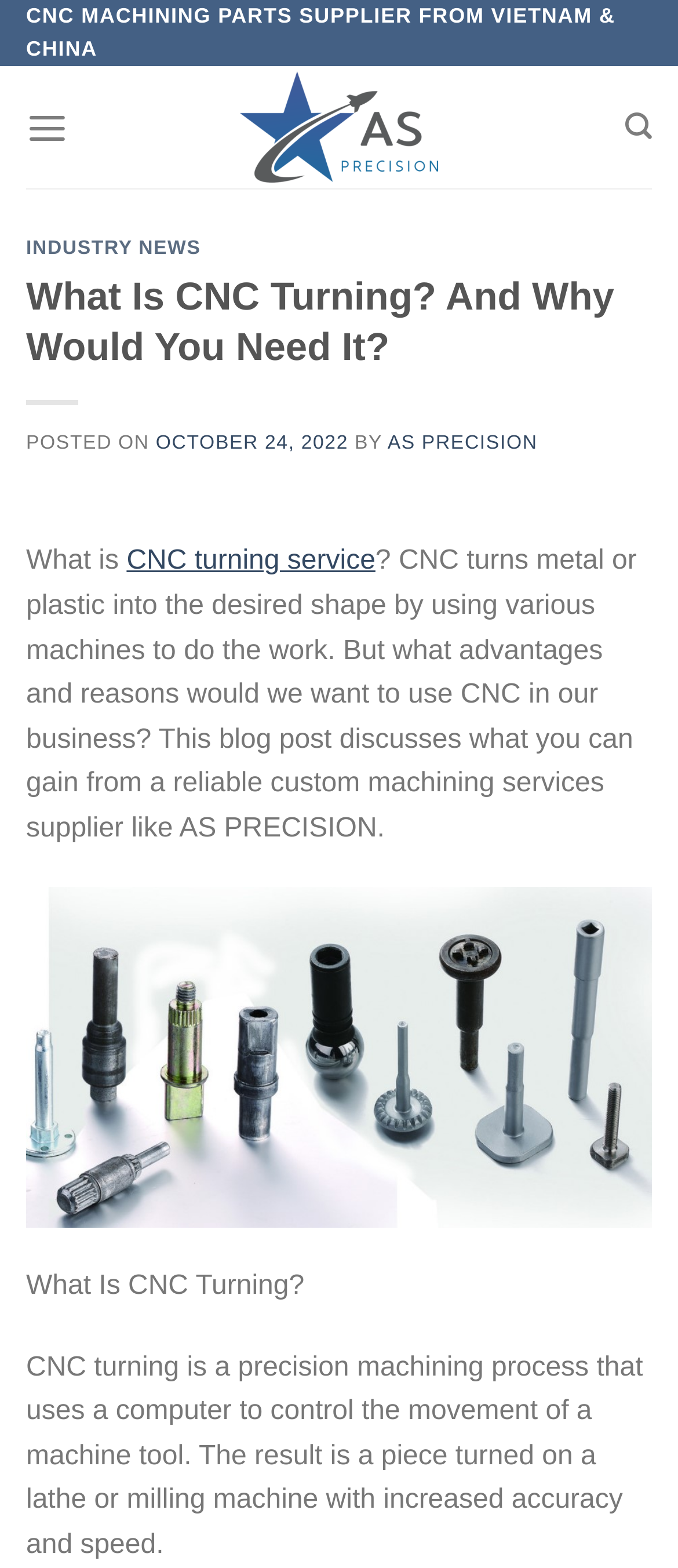Articulate a detailed summary of the webpage's content and design.

This webpage is about CNC turning service, a precision machining process that uses a computer to control the movement of a machine tool. At the top left corner, there is a link to skip to the content. Below it, there is a static text "CNC MACHINING PARTS SUPPLIER FROM VIETNAM & CHINA" that spans almost the entire width of the page. 

To the right of this text, there is a link to "AS PRECISION" with an accompanying image of the company's logo. Next to it, there is a hamburger menu icon that, when expanded, controls the main menu.

On the right side of the page, near the top, there is a link with a search icon. Below it, there is a header section with two headings: "INDUSTRY NEWS" and "What Is CNC Turning? And Why Would You Need It?". The latter heading is followed by the post date, author, and a brief introduction to the article.

The main content of the page starts with a question "What is CNC turning service?" which is a link. The text that follows explains the CNC turning process and its advantages. There is an image of a CNC milling part below the text. Further down, there is a subheading "What Is CNC Turning?" followed by a detailed description of the process.

At the bottom right corner of the page, there is a link with a Facebook icon.